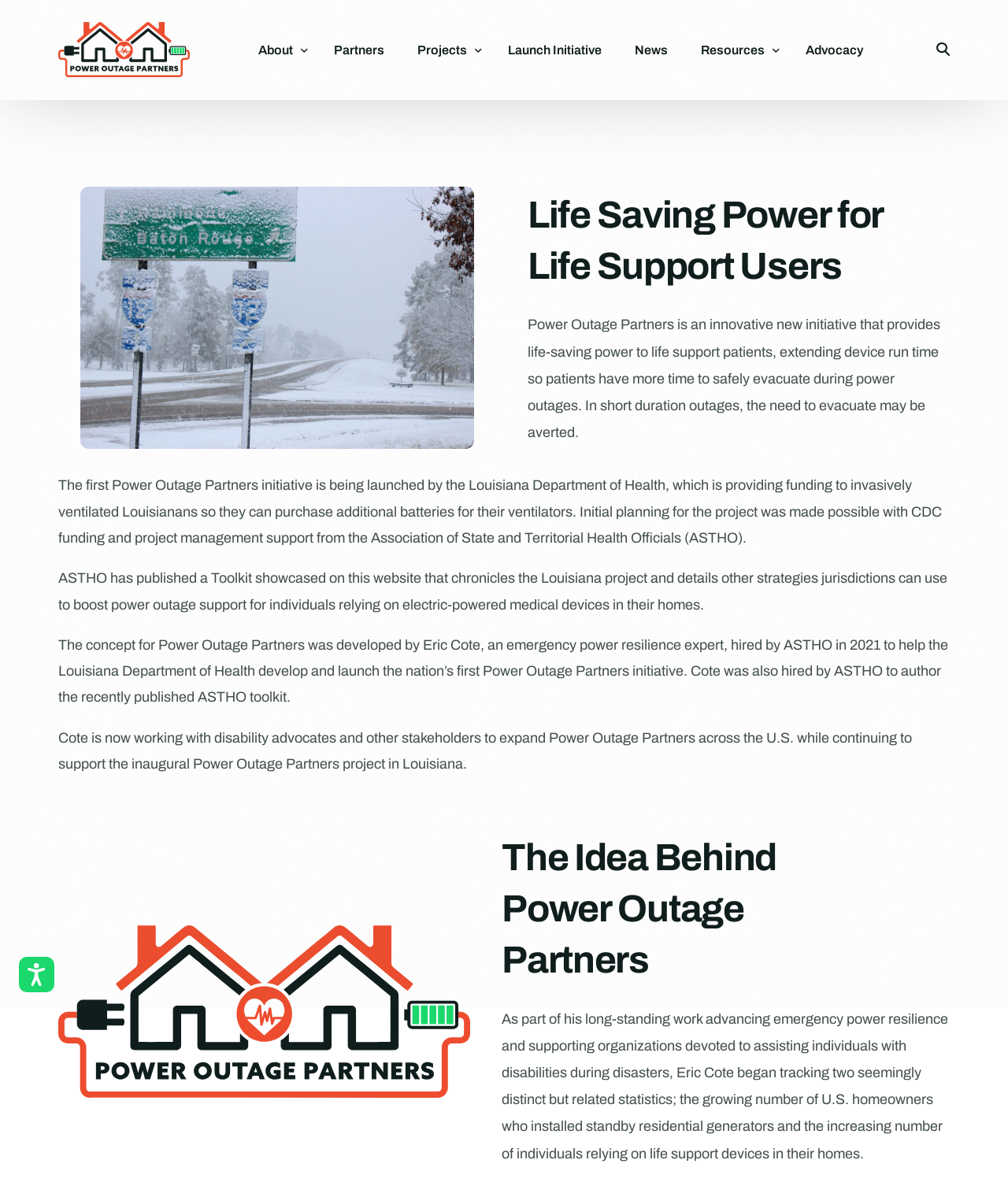Please determine the bounding box coordinates of the clickable area required to carry out the following instruction: "Go to the 'Partners' page". The coordinates must be four float numbers between 0 and 1, represented as [left, top, right, bottom].

[0.315, 0.0, 0.398, 0.083]